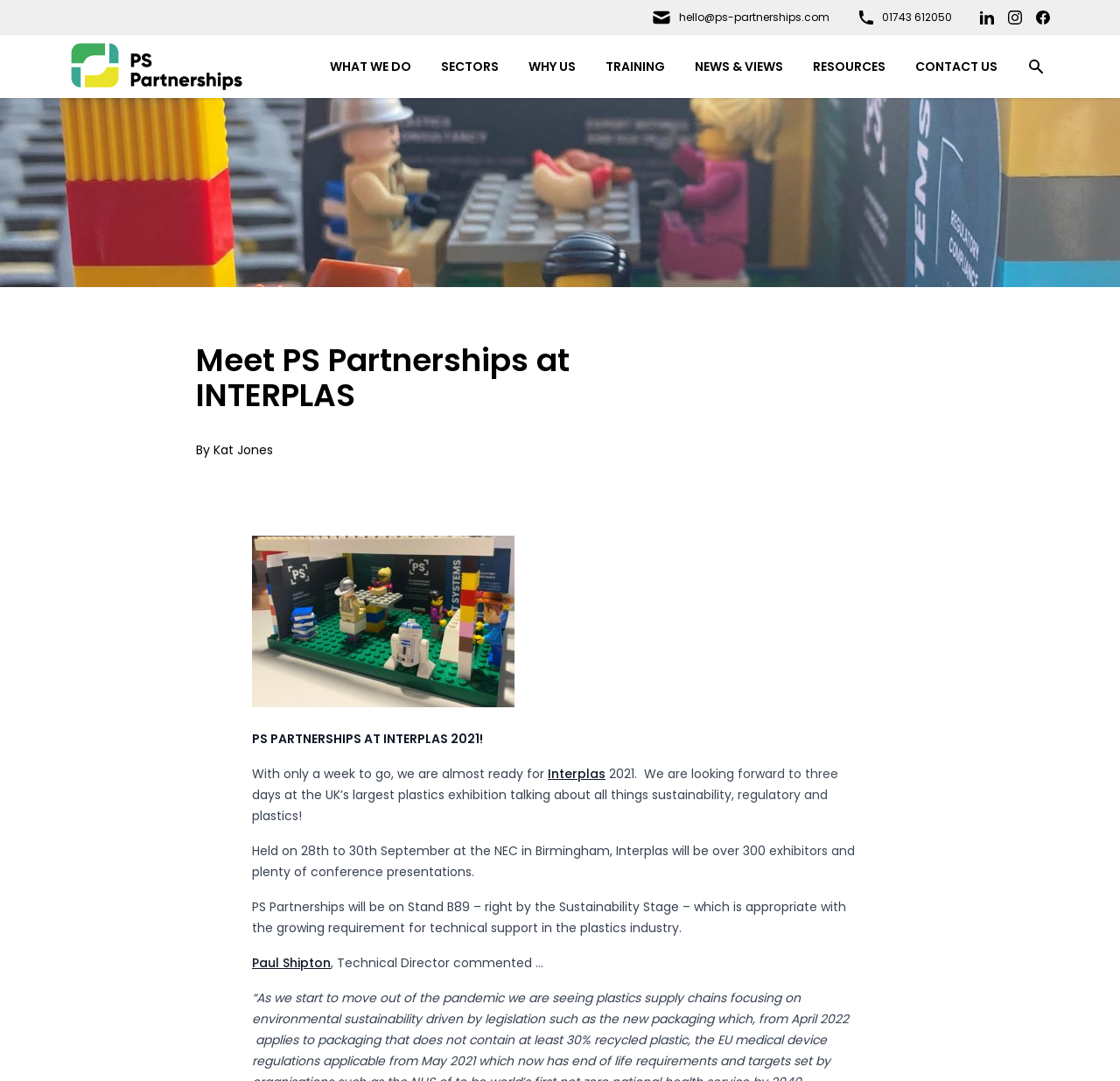Who is the Technical Director of the company?
Based on the image, answer the question in a detailed manner.

The Technical Director of the company is mentioned in the main content section of the webpage. The text states that Paul Shipton, Technical Director, commented on the company's participation in the Interplas exhibition.